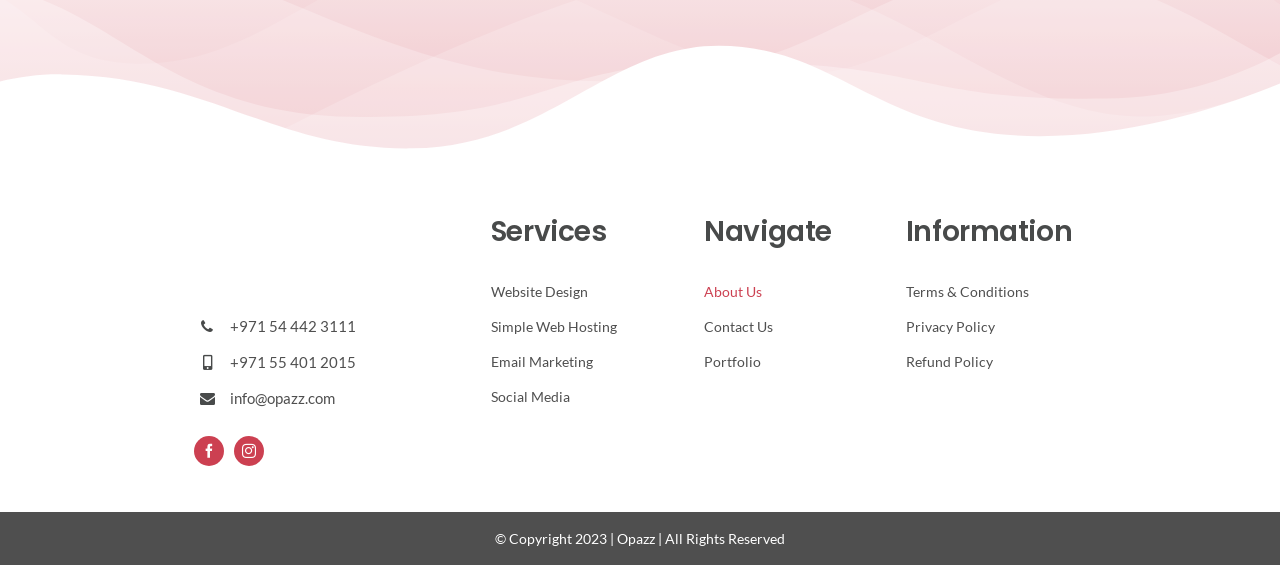Locate the bounding box coordinates of the clickable area needed to fulfill the instruction: "Visit Facebook page".

[0.152, 0.772, 0.175, 0.825]